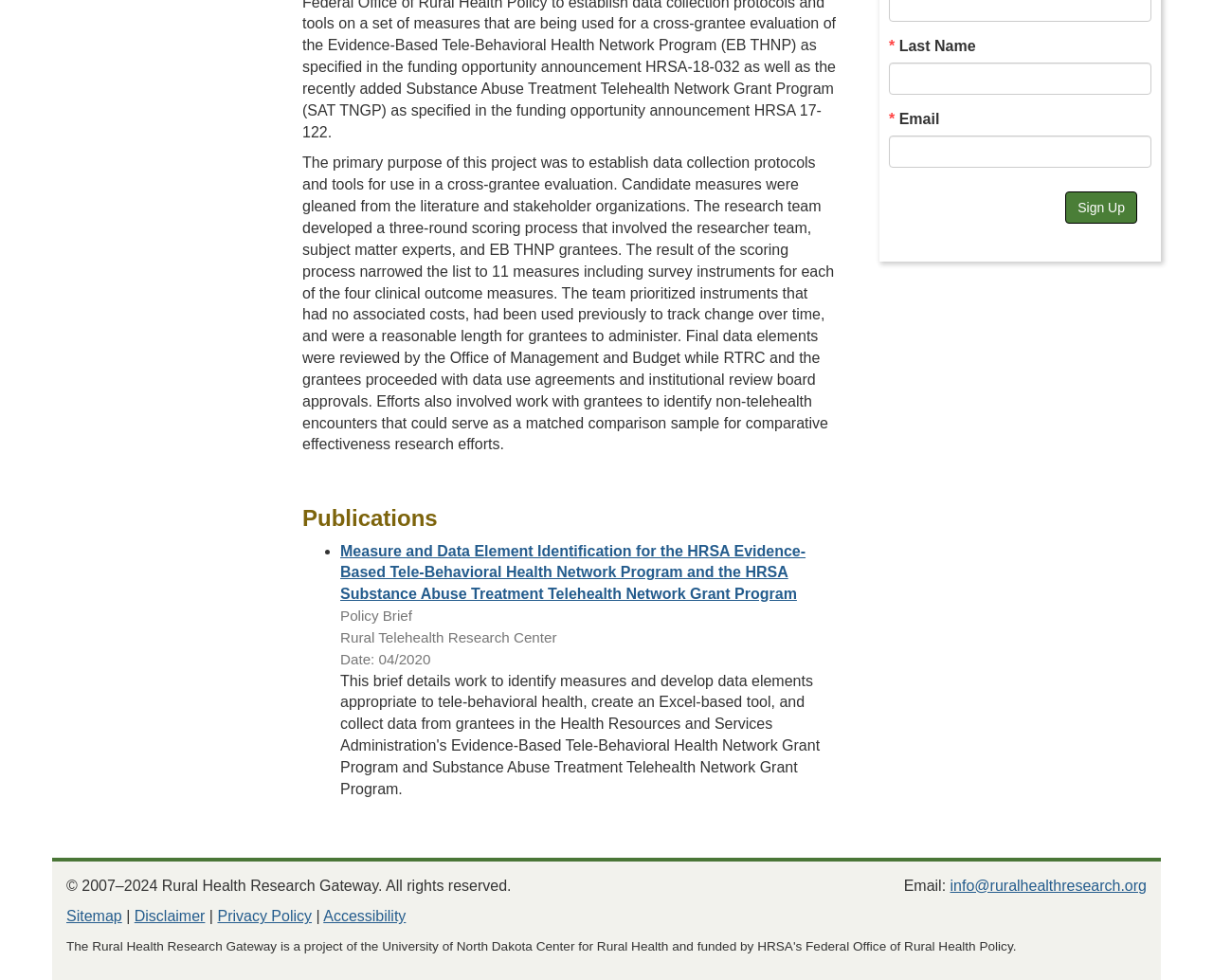Using the given element description, provide the bounding box coordinates (top-left x, top-left y, bottom-right x, bottom-right y) for the corresponding UI element in the screenshot: Privacy Policy

[0.179, 0.927, 0.257, 0.943]